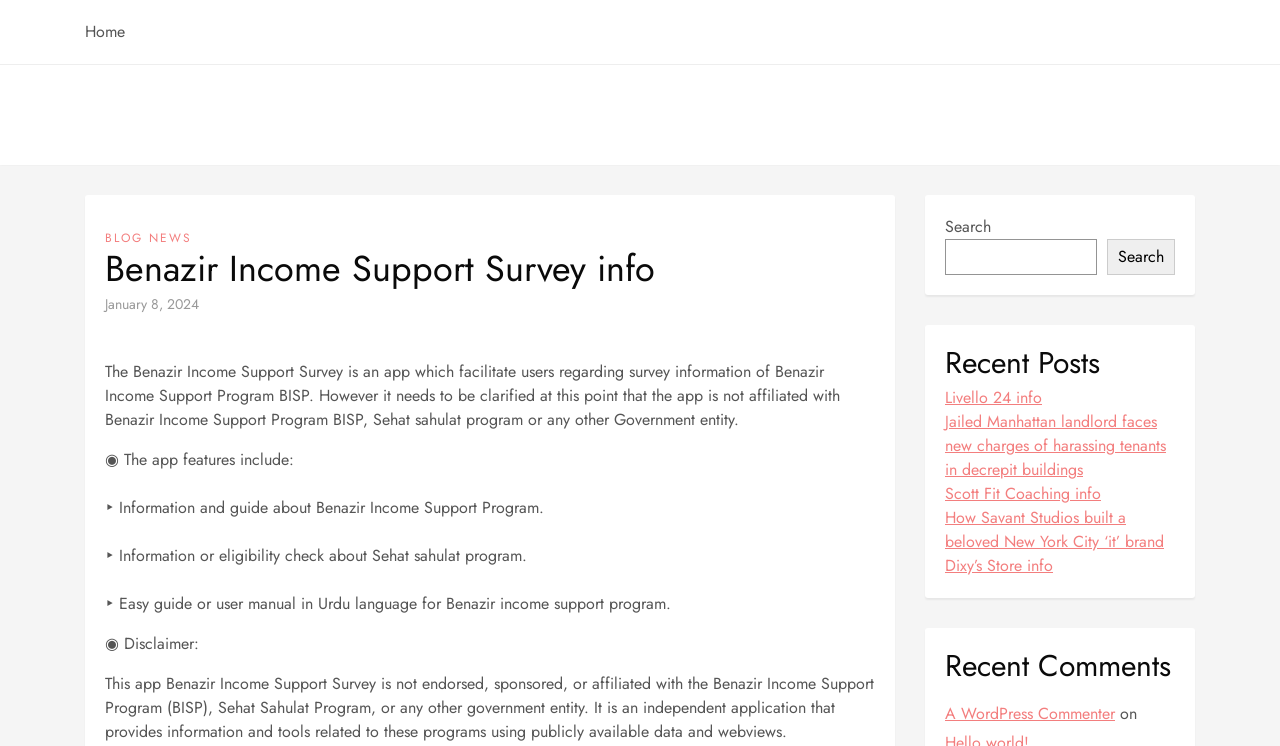What languages are supported in the app's user manual?
Identify the answer in the screenshot and reply with a single word or phrase.

Urdu